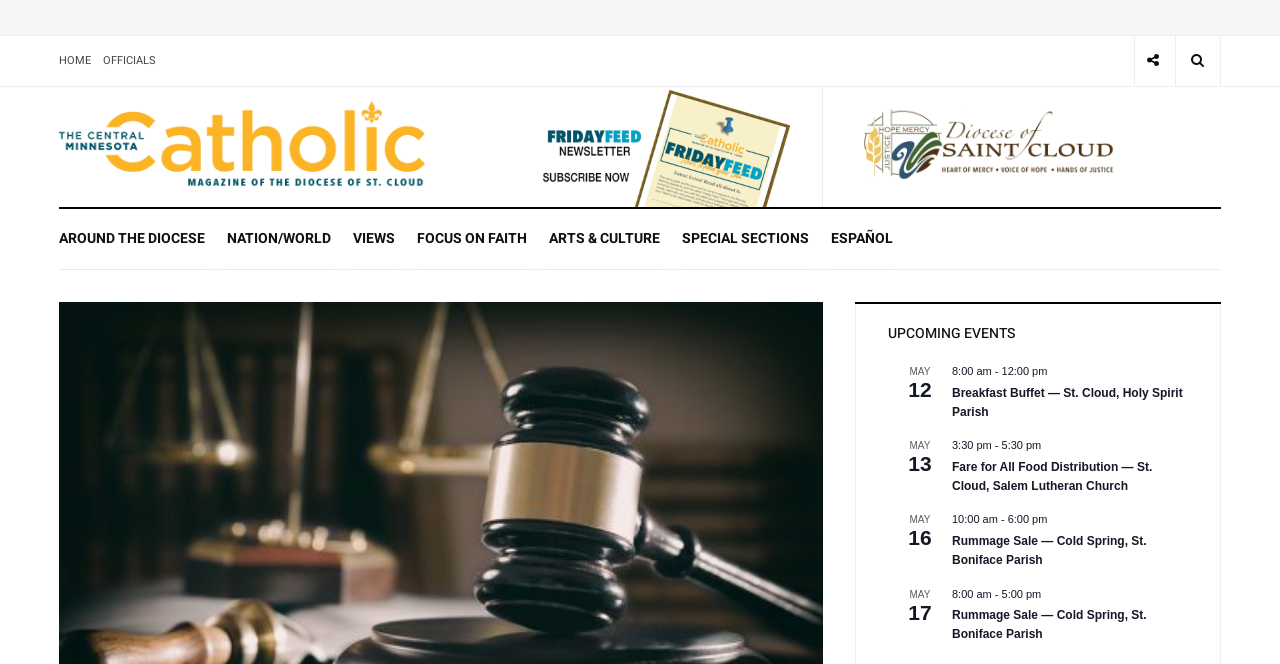Find and extract the text of the primary heading on the webpage.

Judge dismisses Covington Catholic student’s suit against newspaper